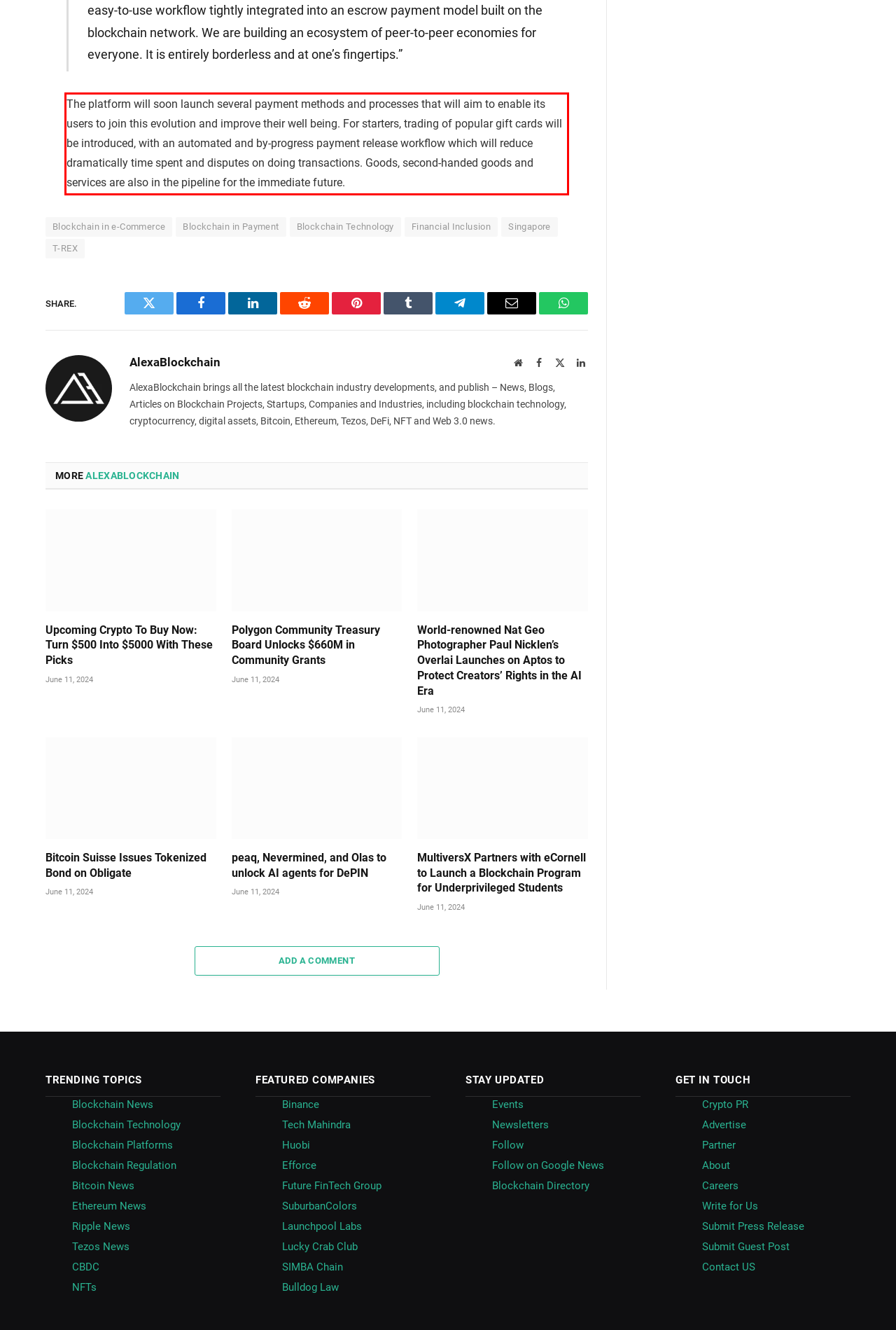Using the webpage screenshot, recognize and capture the text within the red bounding box.

The platform will soon launch several payment methods and processes that will aim to enable its users to join this evolution and improve their well being. For starters, trading of popular gift cards will be introduced, with an automated and by-progress payment release workflow which will reduce dramatically time spent and disputes on doing transactions. Goods, second-handed goods and services are also in the pipeline for the immediate future.